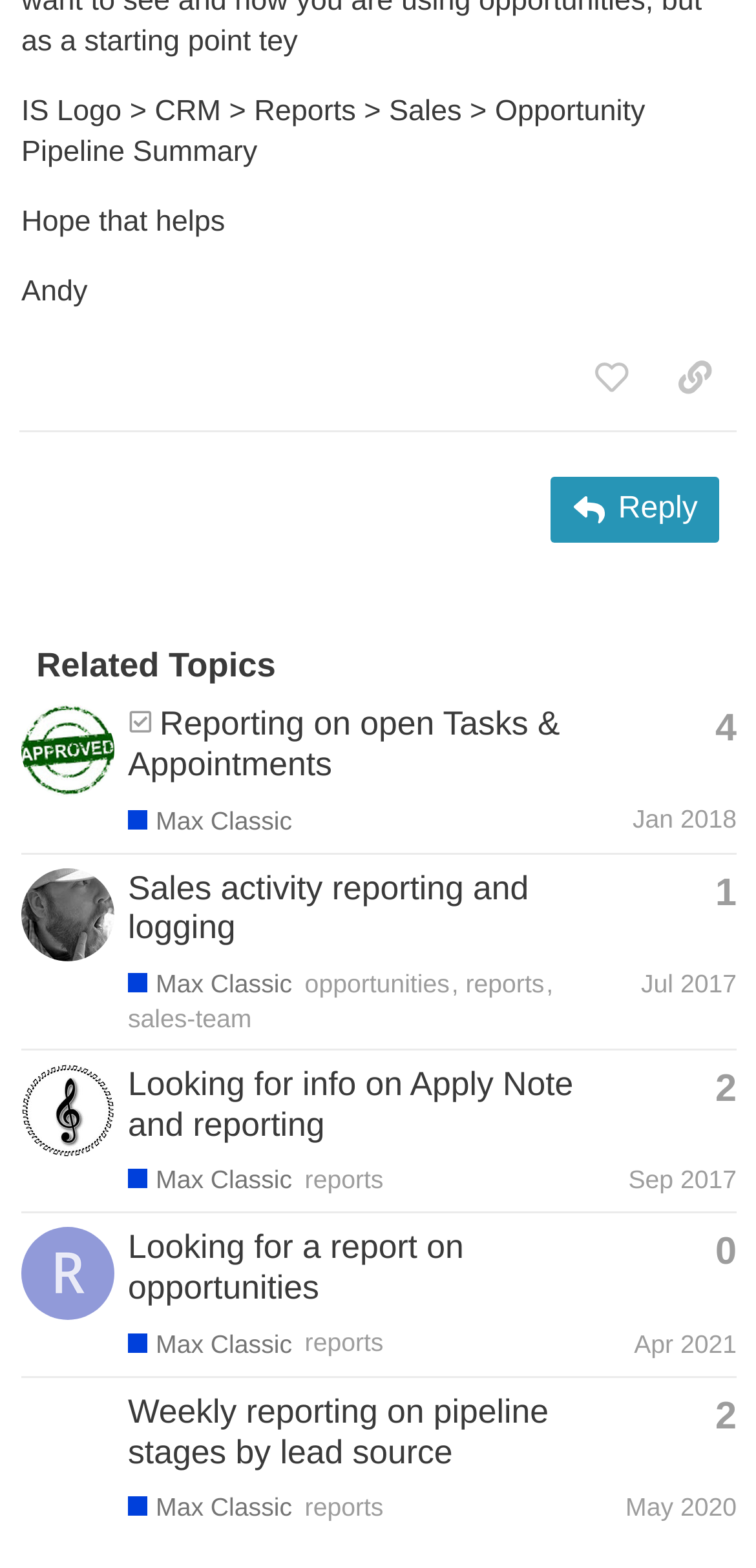Find the bounding box coordinates of the element to click in order to complete this instruction: "Like this post". The bounding box coordinates must be four float numbers between 0 and 1, denoted as [left, top, right, bottom].

[0.753, 0.218, 0.864, 0.265]